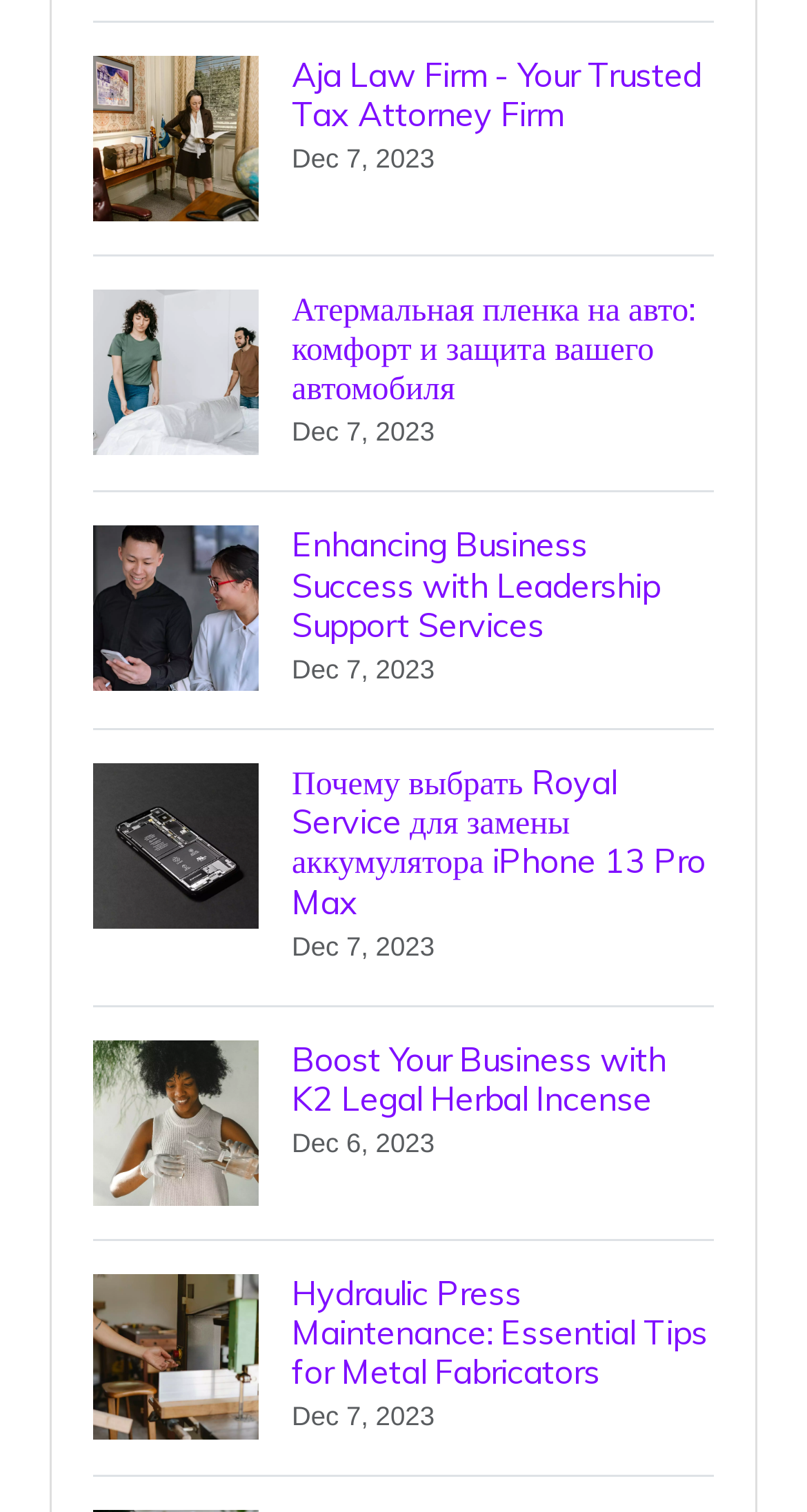What is the title of the third article?
Give a detailed response to the question by analyzing the screenshot.

I looked at the third link element, which has a heading 'Enhancing Business Success with Leadership Support Services', and that is the title of the third article.